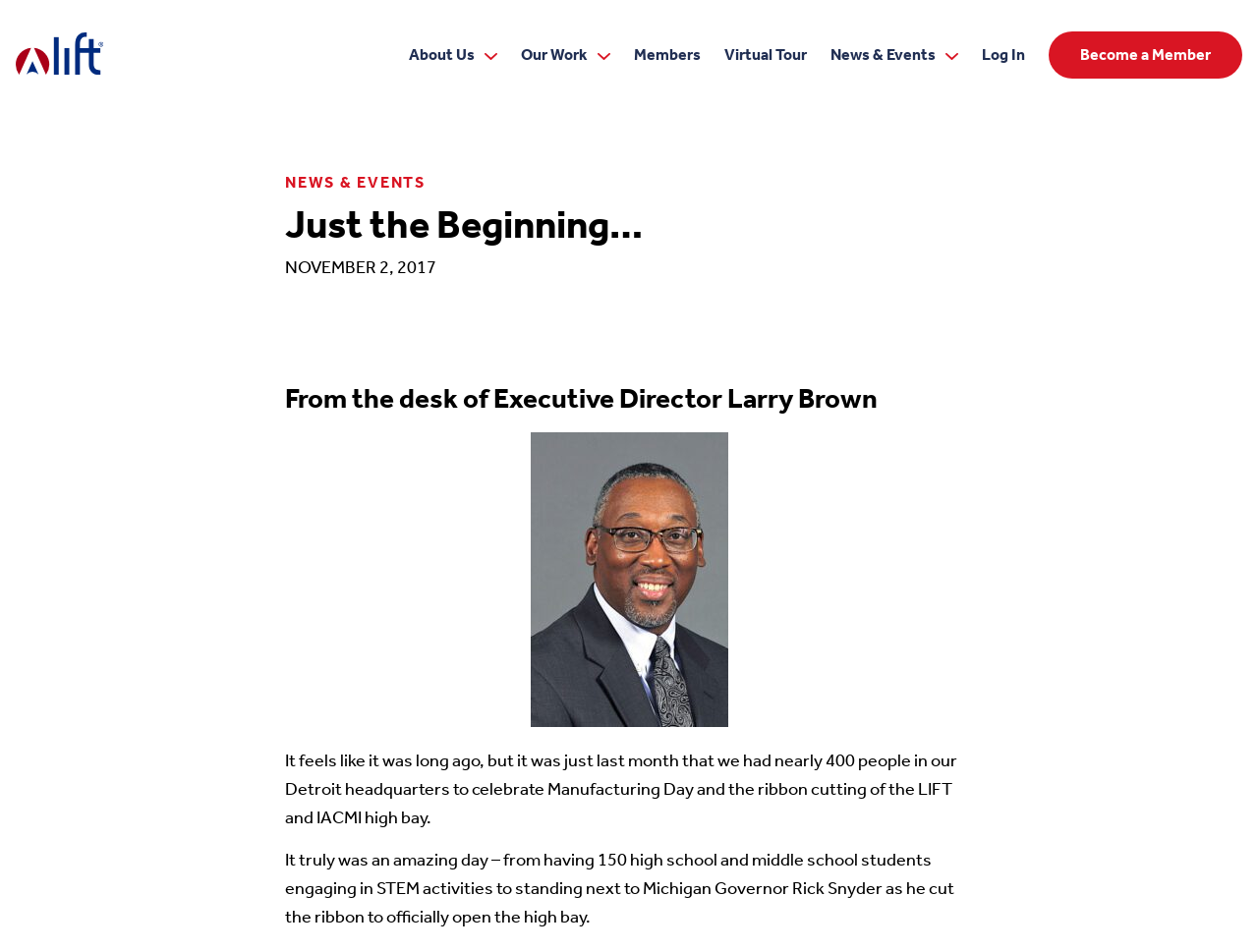What is the main title displayed on this webpage?

Just the Beginning…